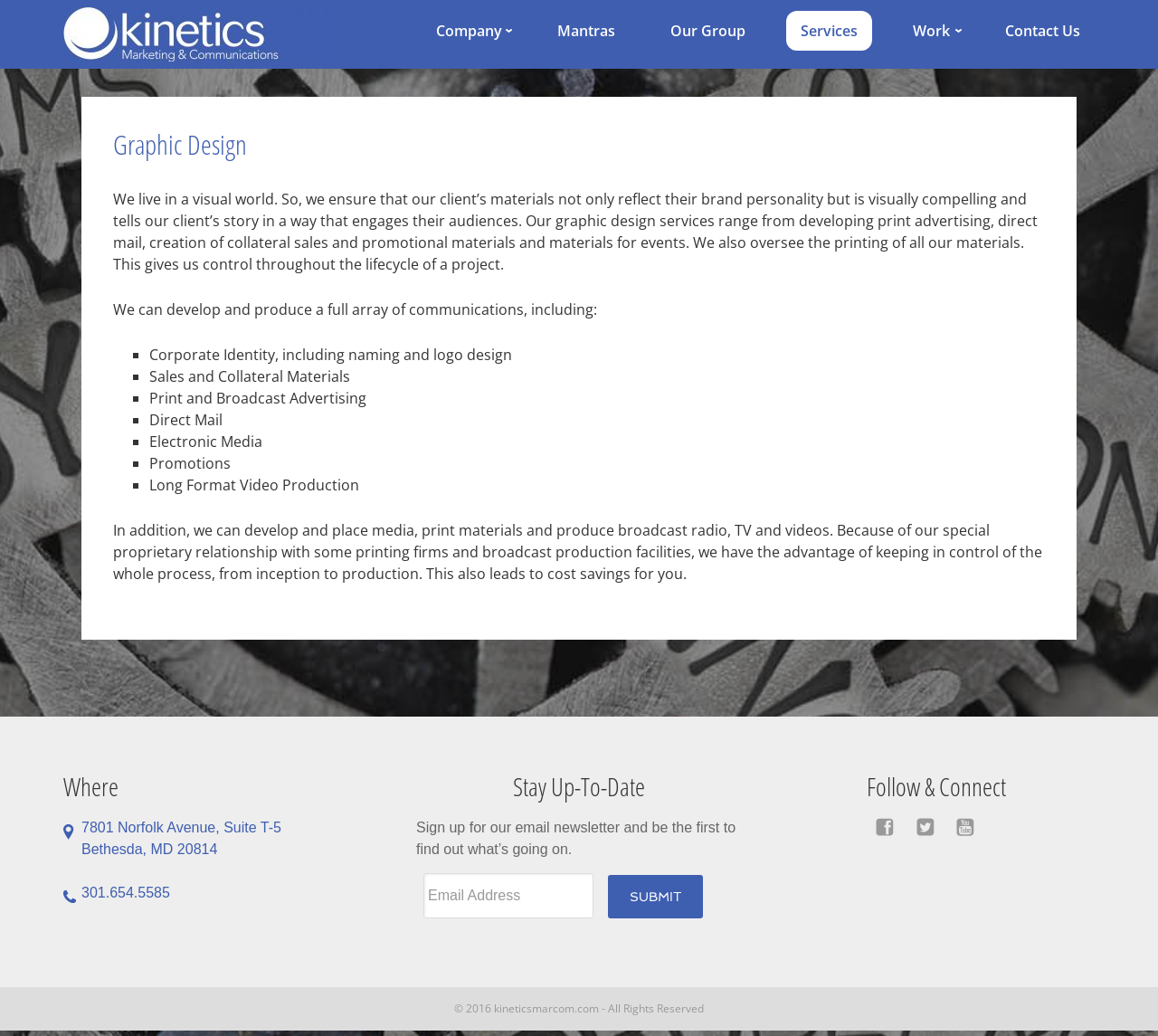Please identify the bounding box coordinates of the element I need to click to follow this instruction: "Enter email address".

[0.366, 0.843, 0.512, 0.886]